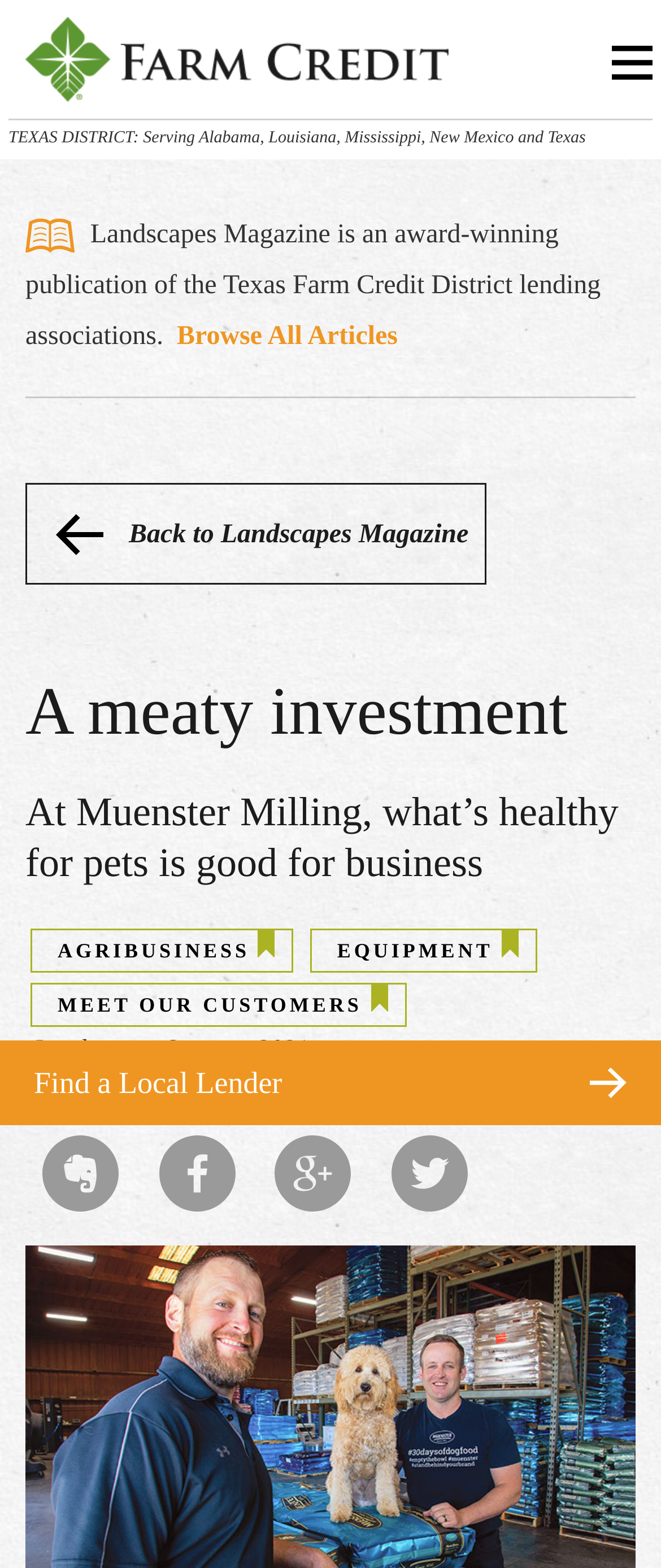Find the UI element described as: "EQUIPMENT" and predict its bounding box coordinates. Ensure the coordinates are four float numbers between 0 and 1, [left, top, right, bottom].

[0.51, 0.599, 0.746, 0.614]